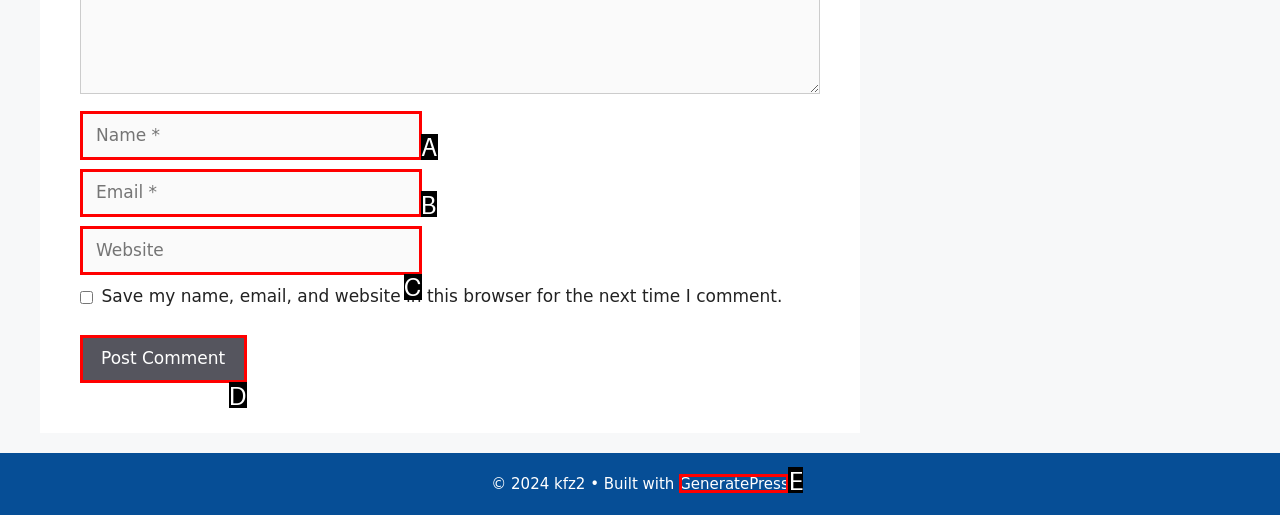Given the description: parent_node: Comment name="url" placeholder="Website", identify the matching option. Answer with the corresponding letter.

C